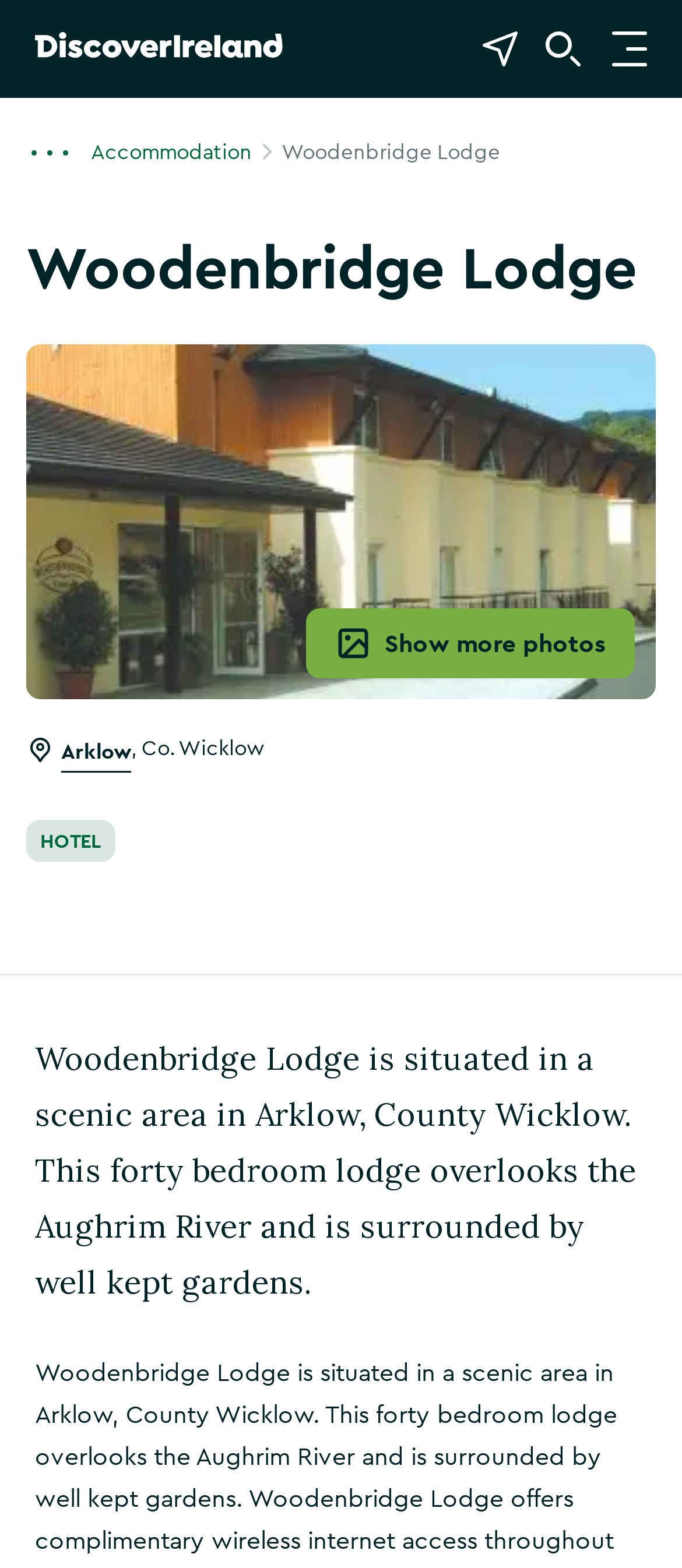Bounding box coordinates should be provided in the format (top-left x, top-left y, bottom-right x, bottom-right y) with all values between 0 and 1. Identify the bounding box for this UI element: aria-label="Logo of the page"

[0.051, 0.023, 0.415, 0.04]